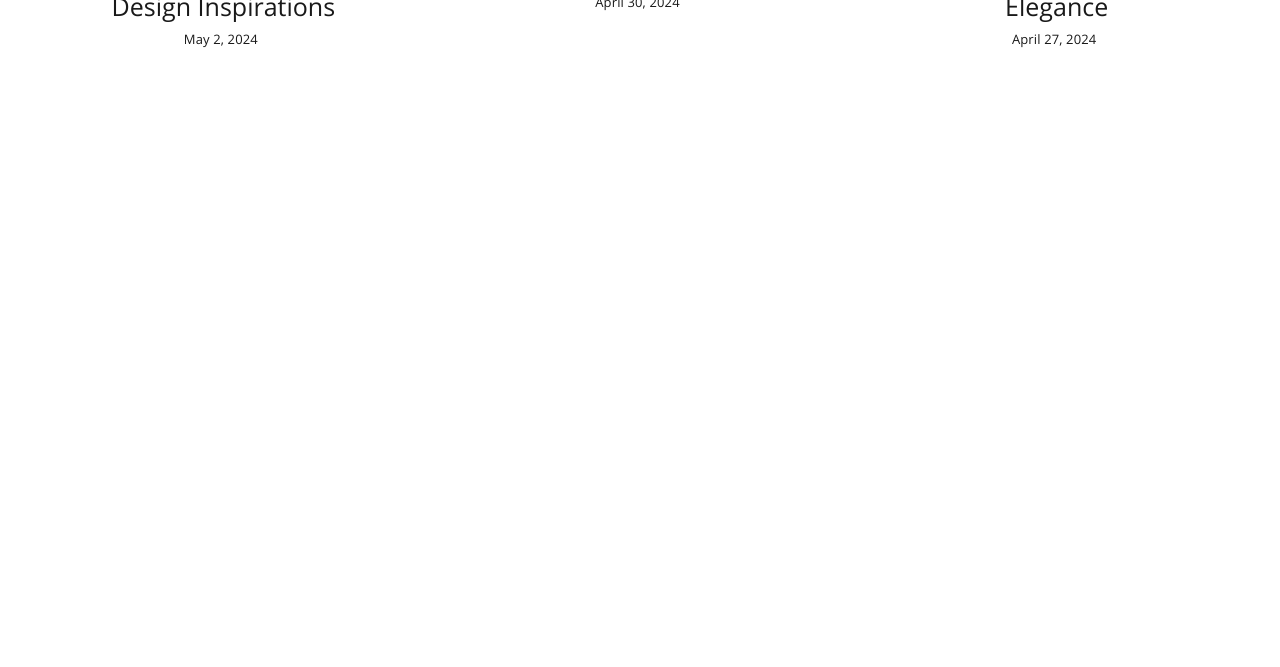How many links are under the 'Services' category?
Kindly answer the question with as much detail as you can.

Under the 'Services' category, I found four links, which are Mattress Buying Guide, FAQ, Contact Us, and About Us.